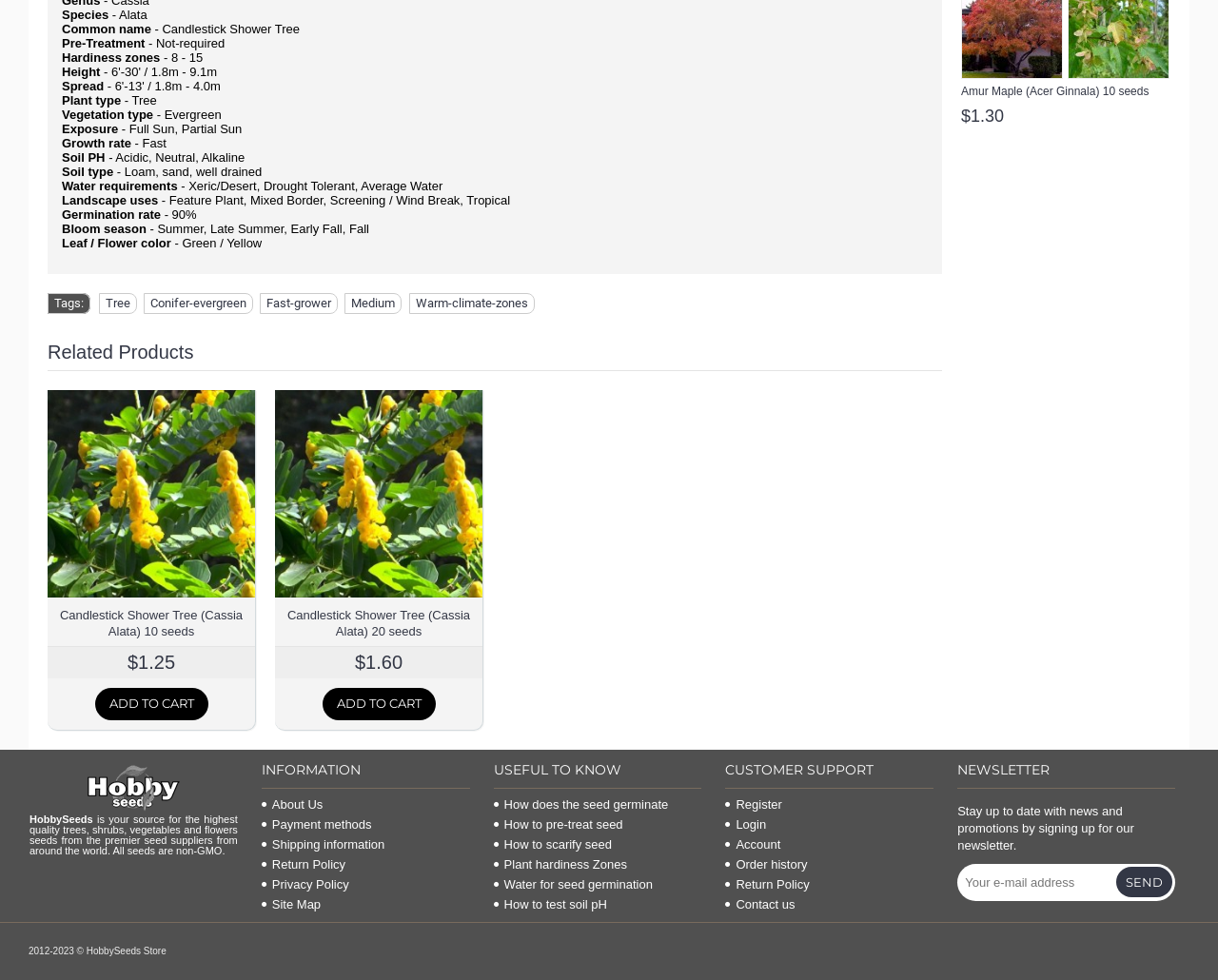Pinpoint the bounding box coordinates of the clickable area needed to execute the instruction: "Go to the 'About Us' page". The coordinates should be specified as four float numbers between 0 and 1, i.e., [left, top, right, bottom].

[0.215, 0.813, 0.386, 0.828]